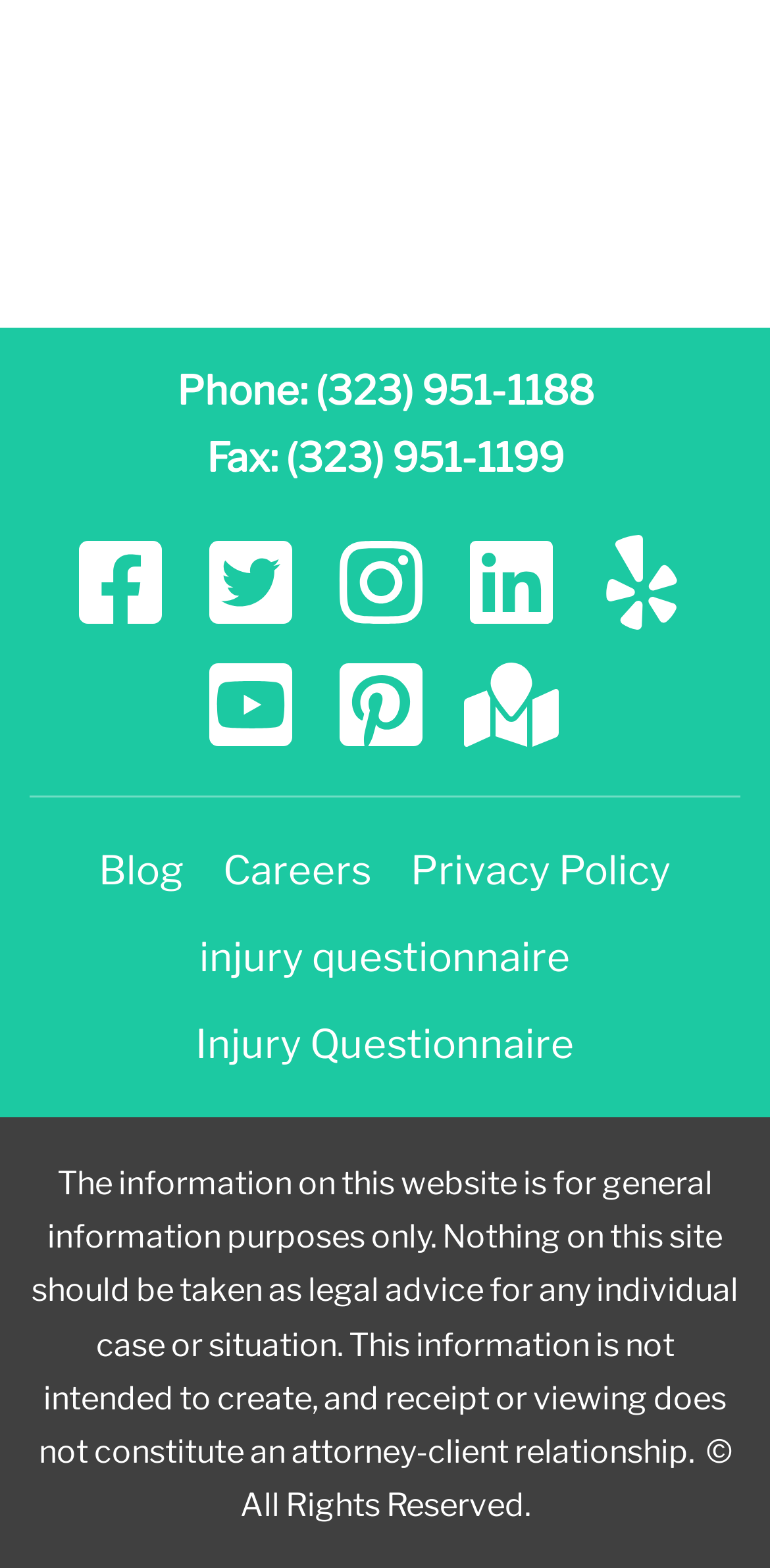Please reply to the following question using a single word or phrase: 
What is the phone number?

(323) 951-1188